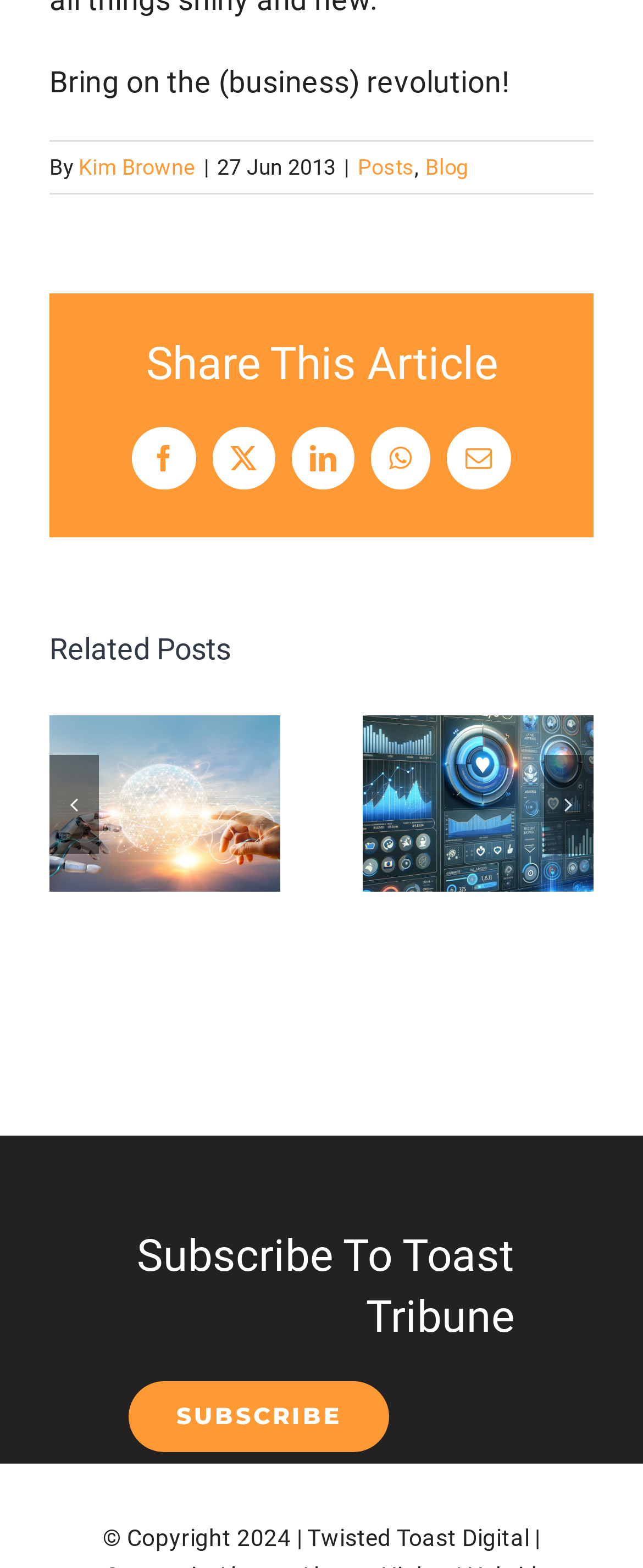Kindly determine the bounding box coordinates for the clickable area to achieve the given instruction: "Subscribe to Toast Tribune".

[0.2, 0.88, 0.605, 0.926]